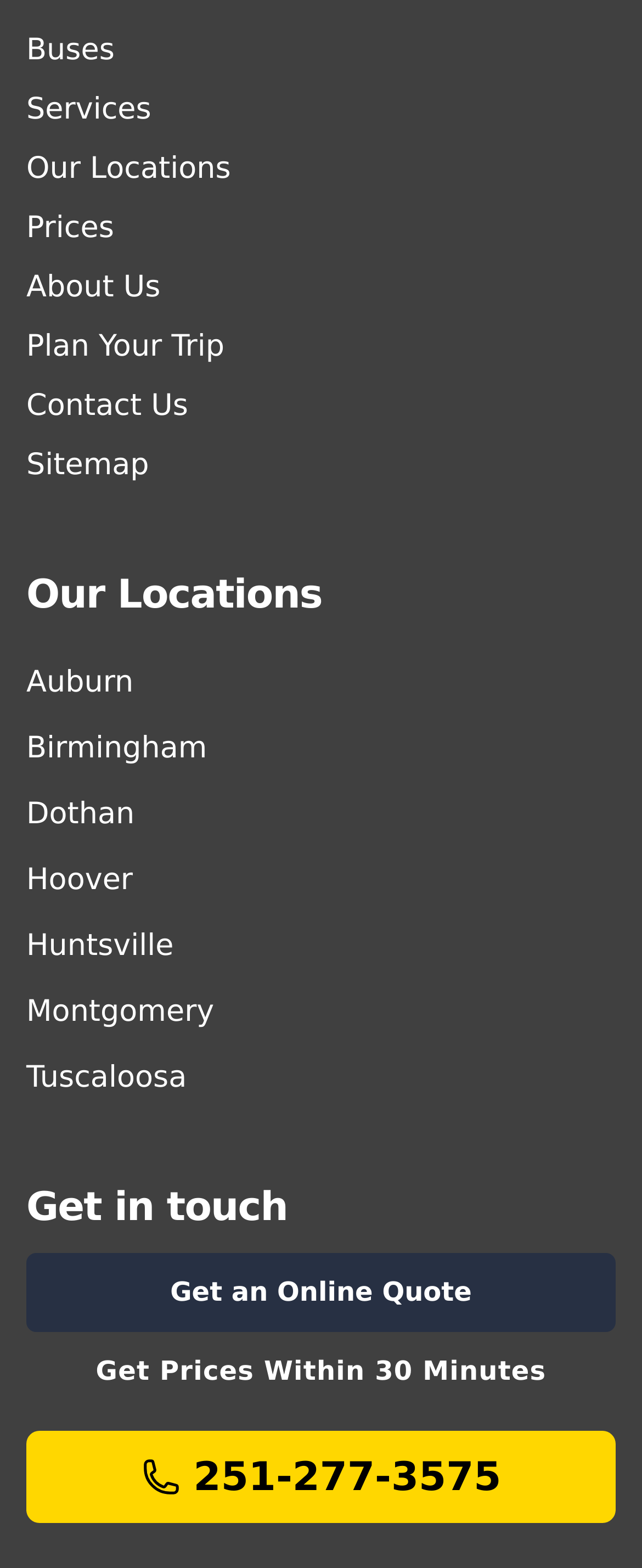Please analyze the image and provide a thorough answer to the question:
What is the phone number listed?

The phone number '251-277-3575' is listed under the 'Get in touch' heading, which suggests that it is a contact number for the company or service.